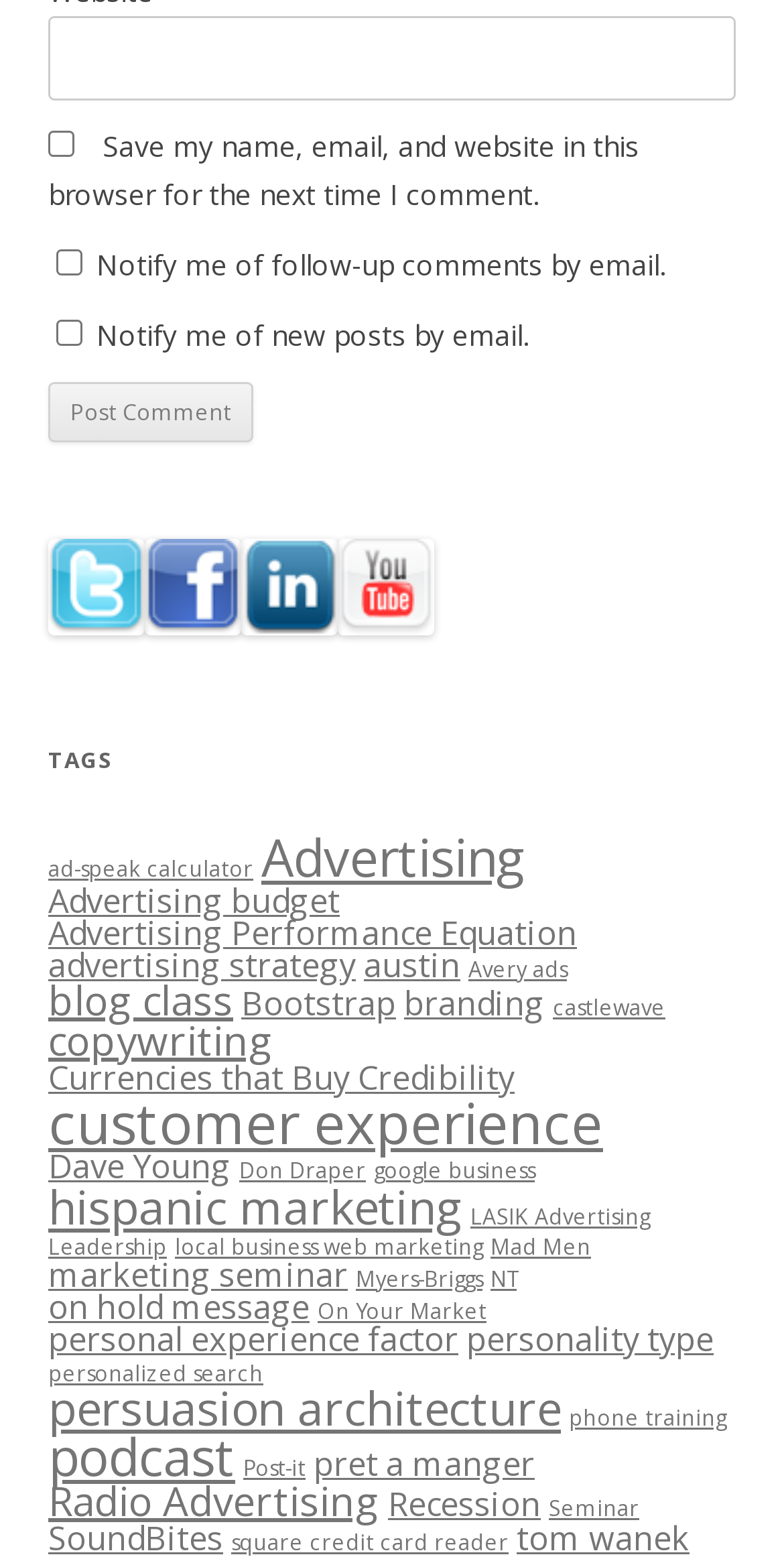What is the label of the button below the comment text box? From the image, respond with a single word or brief phrase.

Post Comment